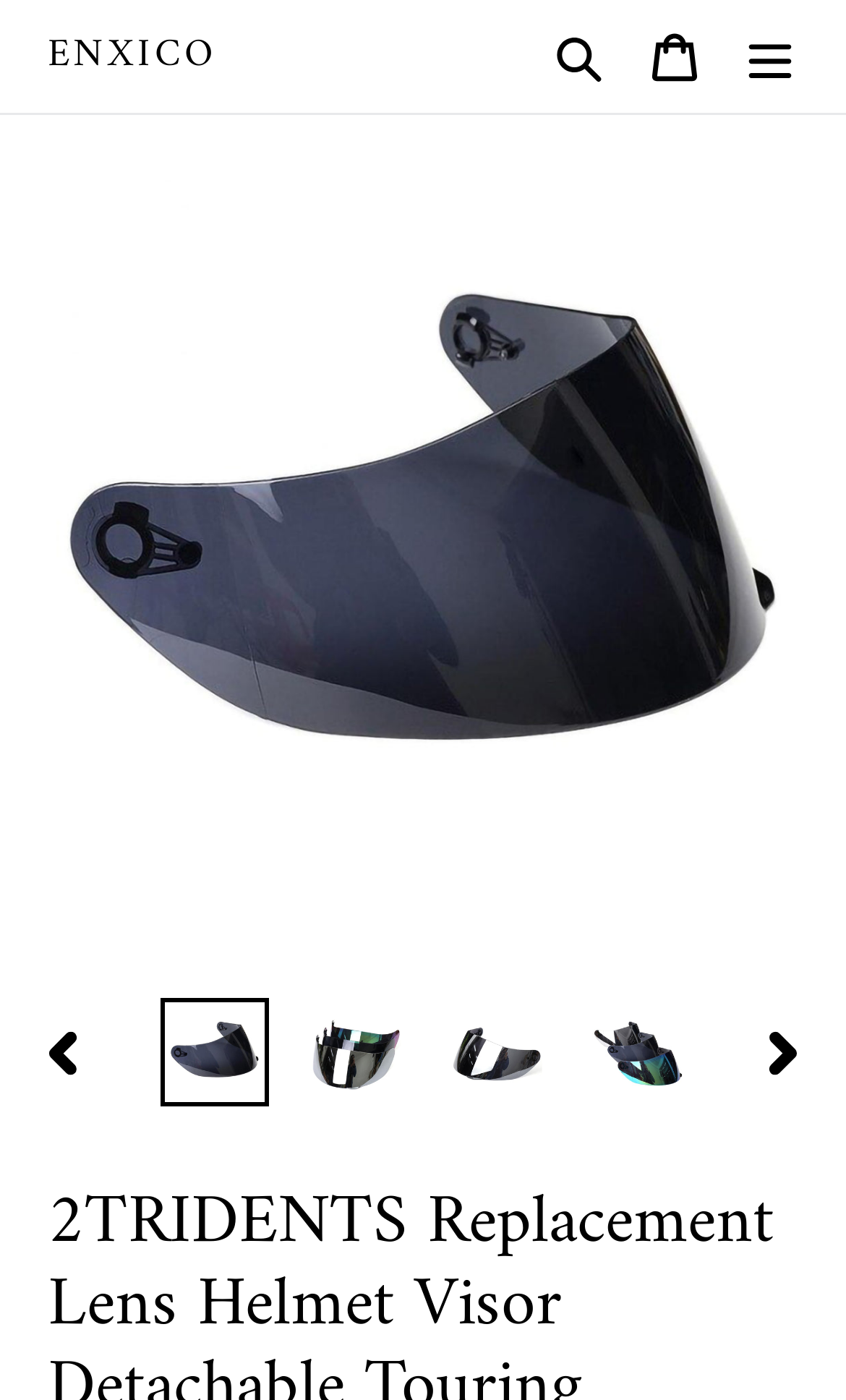Based on the provided description, "ENXICO", find the bounding box of the corresponding UI element in the screenshot.

[0.056, 0.023, 0.256, 0.057]